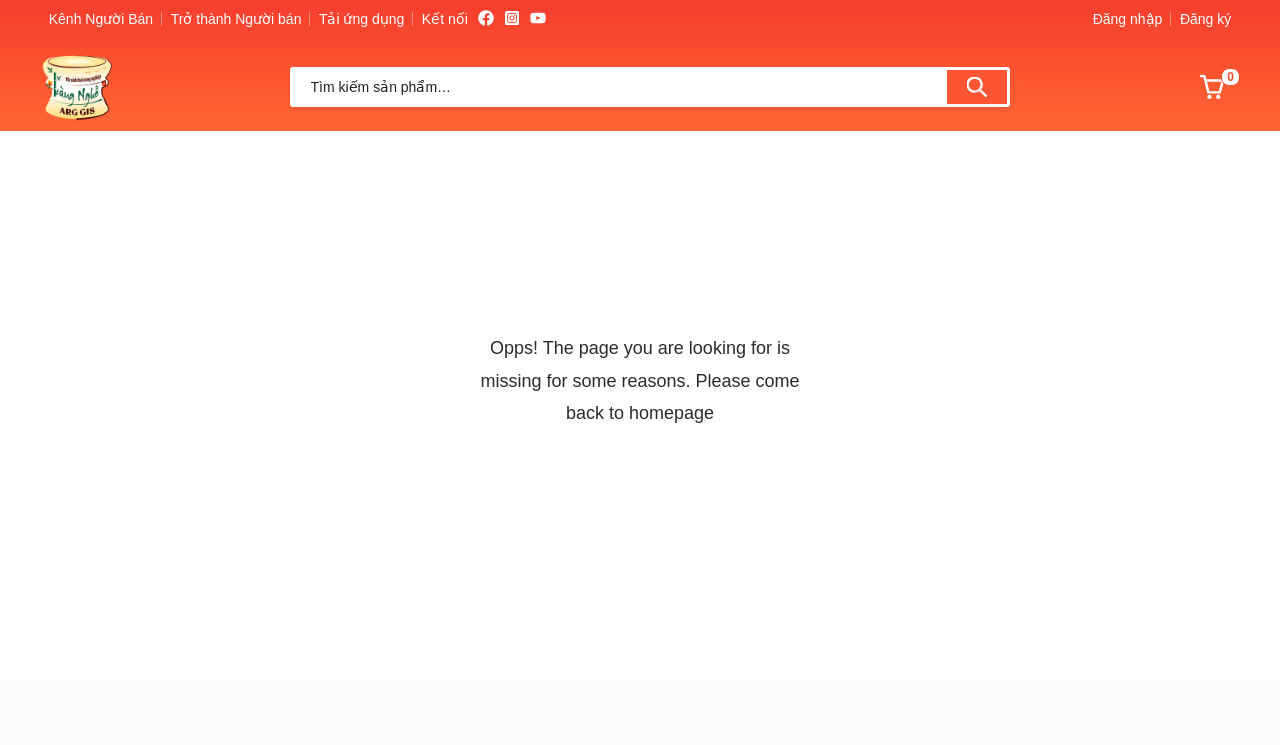Please identify the bounding box coordinates of the region to click in order to complete the task: "Click on Đăng nhập". The coordinates must be four float numbers between 0 and 1, specified as [left, top, right, bottom].

[0.847, 0.007, 0.915, 0.044]